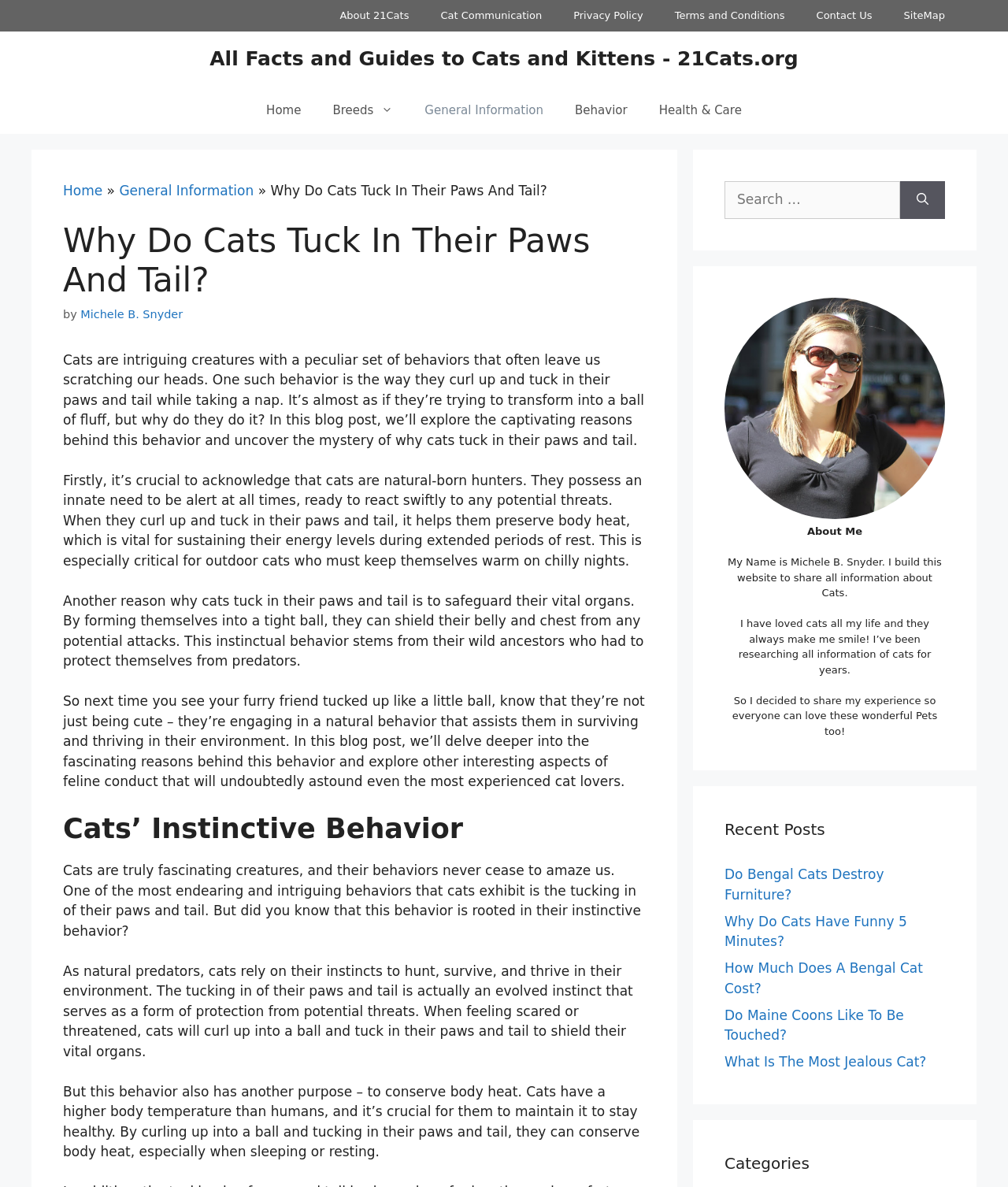Locate the bounding box coordinates of the element that needs to be clicked to carry out the instruction: "Check the 'Recent Posts' section". The coordinates should be given as four float numbers ranging from 0 to 1, i.e., [left, top, right, bottom].

[0.719, 0.689, 0.938, 0.709]